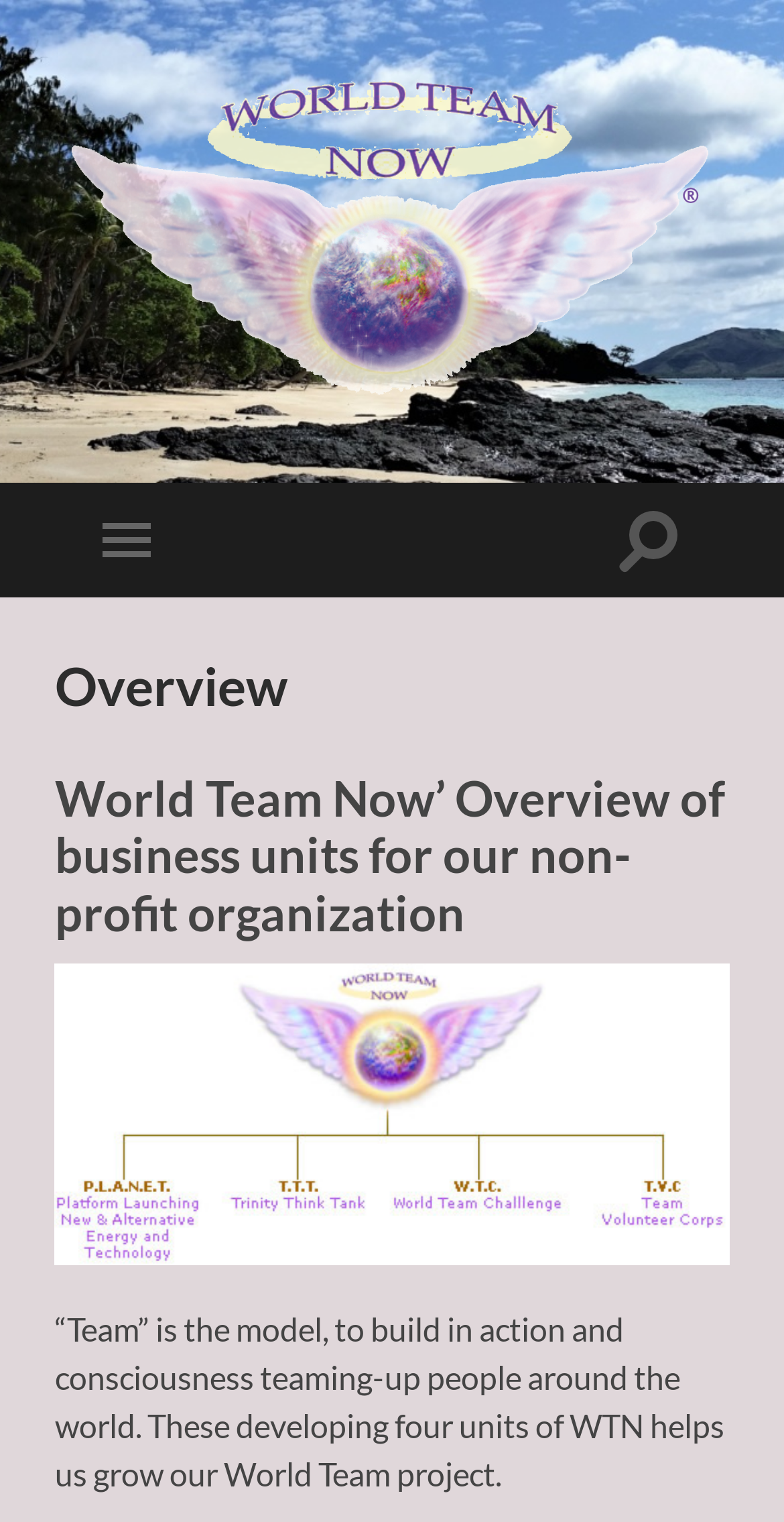Consider the image and give a detailed and elaborate answer to the question: 
What is the goal of the World Team project?

The static text on the page states that 'These developing four units of WTN helps us grow our World Team project', which suggests that the goal of the World Team project is to grow.